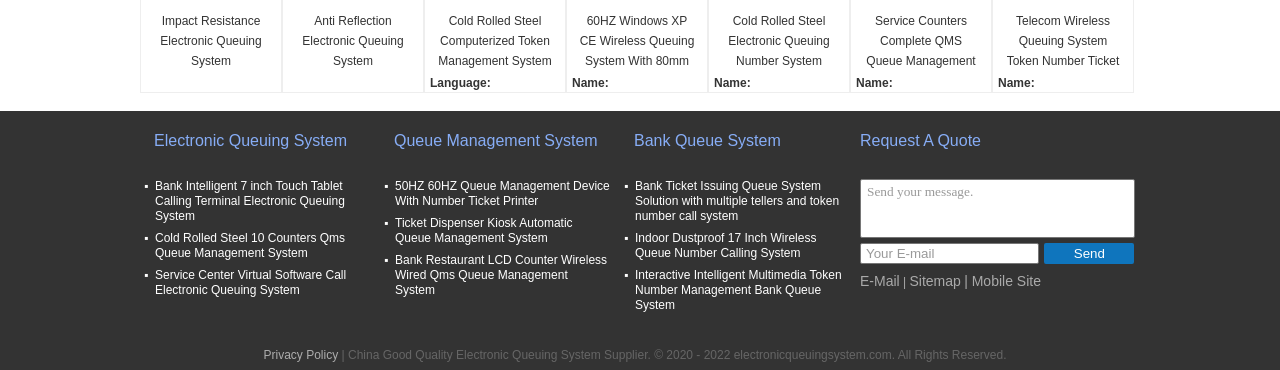Please specify the coordinates of the bounding box for the element that should be clicked to carry out this instruction: "Click on Impact Resistance Electronic Queuing System". The coordinates must be four float numbers between 0 and 1, formatted as [left, top, right, bottom].

[0.116, 0.03, 0.214, 0.192]